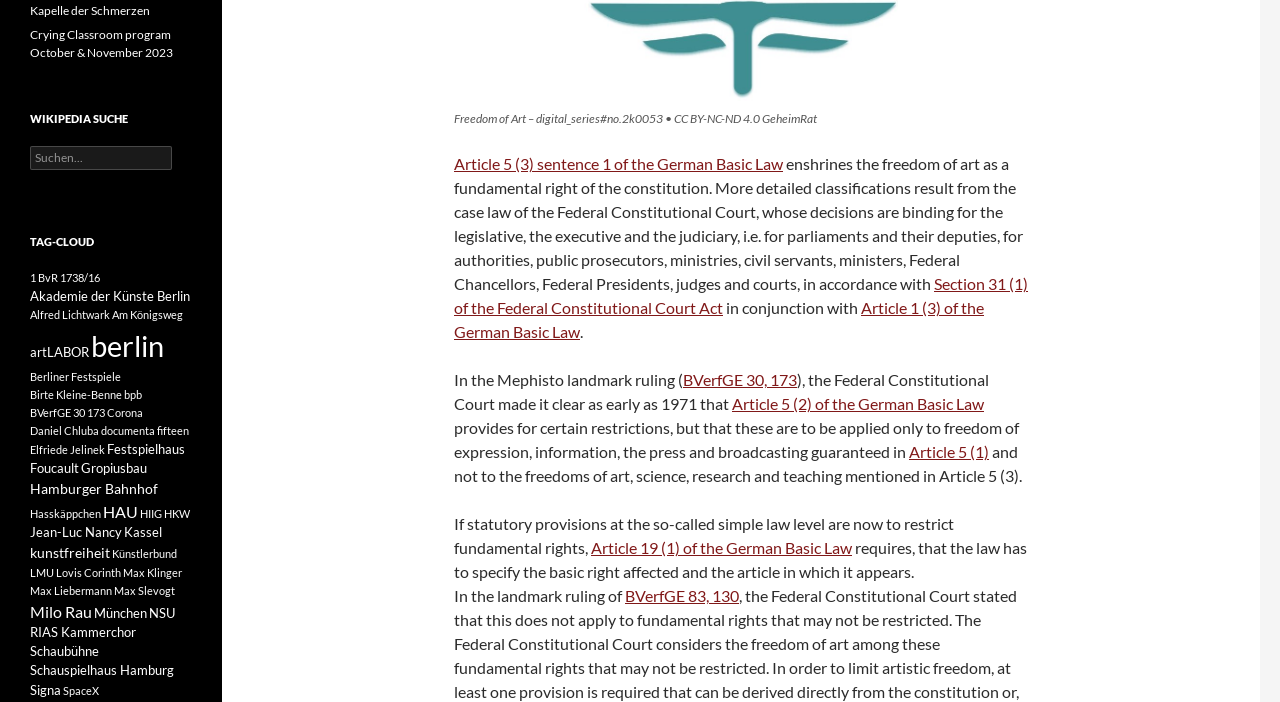Identify the bounding box coordinates of the area that should be clicked in order to complete the given instruction: "Check the link 'Crying Classroom program October & November 2023'". The bounding box coordinates should be four float numbers between 0 and 1, i.e., [left, top, right, bottom].

[0.023, 0.039, 0.135, 0.086]